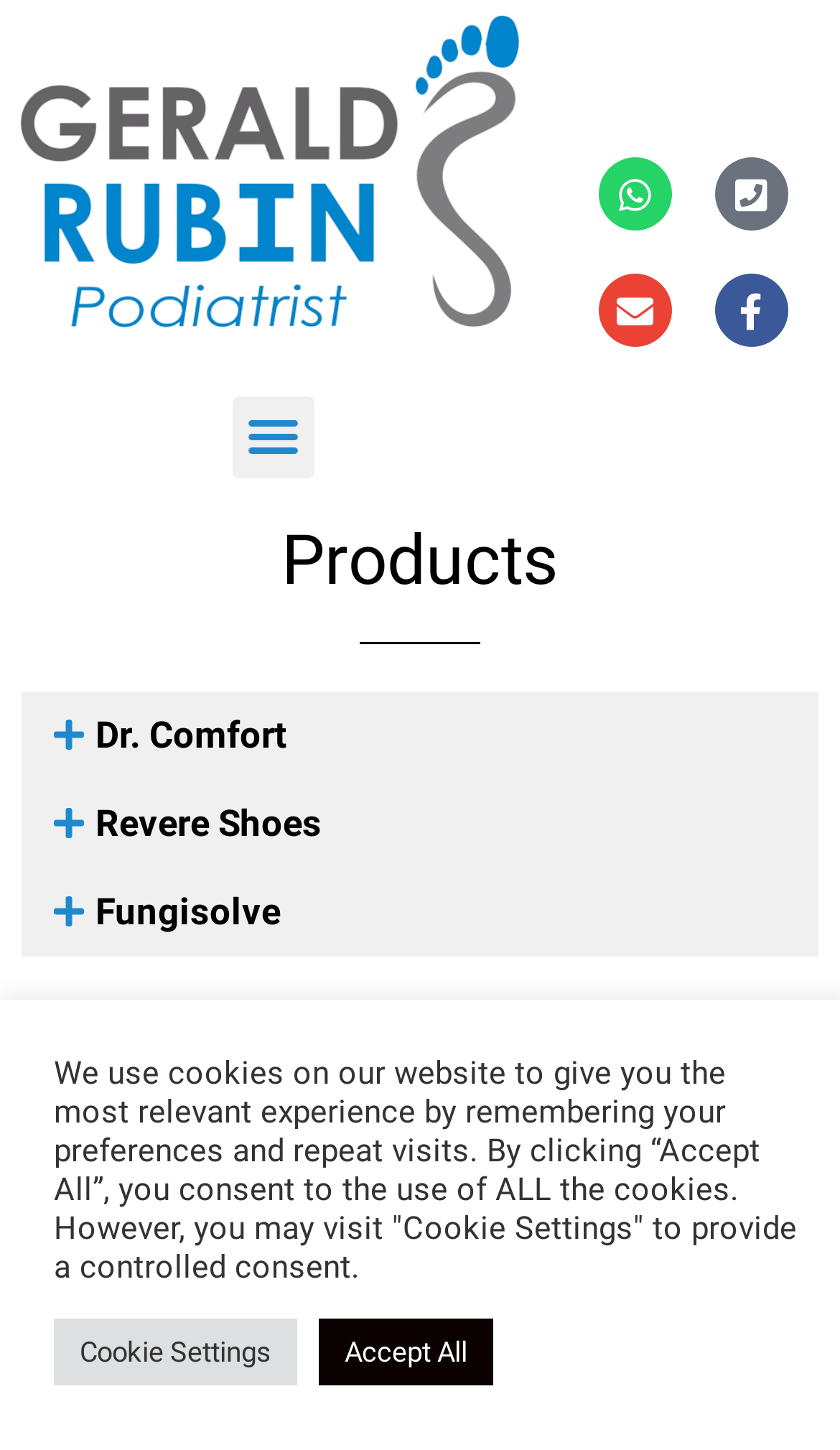Find the bounding box of the element with the following description: "Revere Shoes". The coordinates must be four float numbers between 0 and 1, formatted as [left, top, right, bottom].

[0.113, 0.553, 0.383, 0.583]